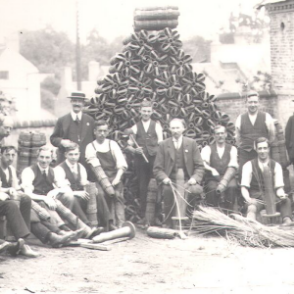What era is depicted in the image?
Using the image as a reference, answer the question in detail.

The image is set in the First World War era, as indicated by the early 20th-century attire worn by the men and the cultural significance of basketry during that time.